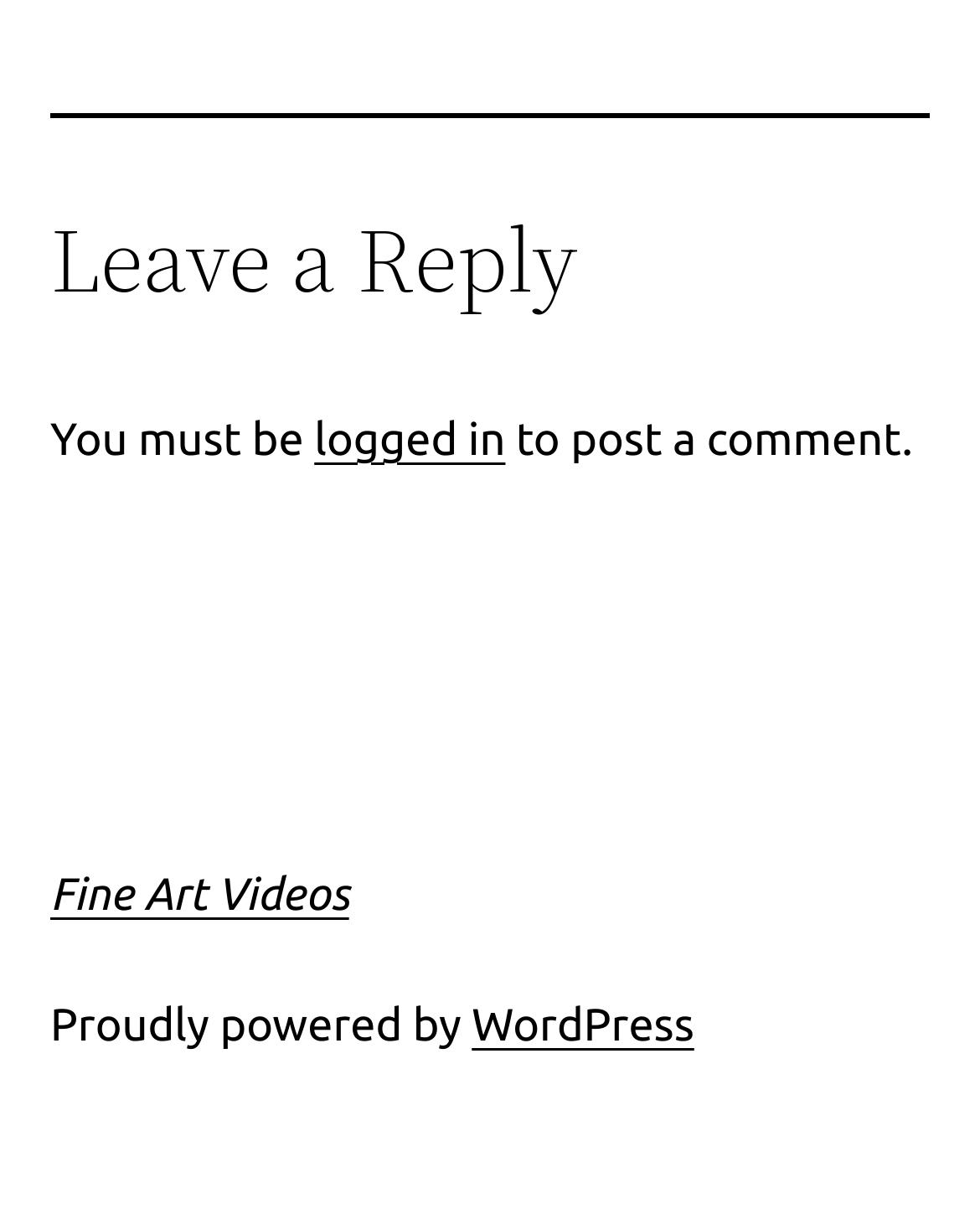Respond with a single word or phrase to the following question: What type of content is related to the link 'Fine Art Videos'?

Videos